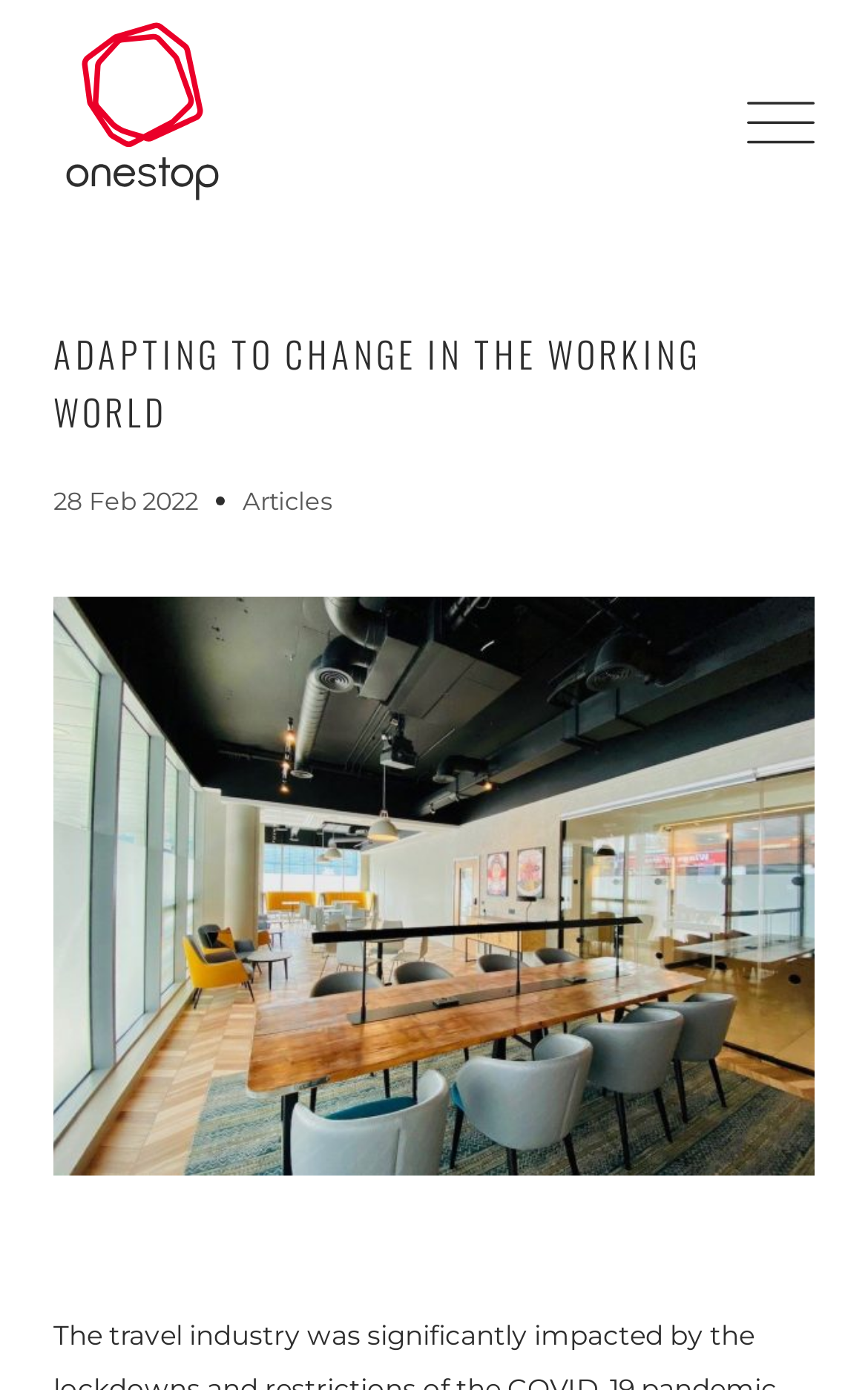Find and provide the bounding box coordinates for the UI element described here: "Menu". The coordinates should be given as four float numbers between 0 and 1: [left, top, right, bottom].

[0.859, 0.062, 0.938, 0.111]